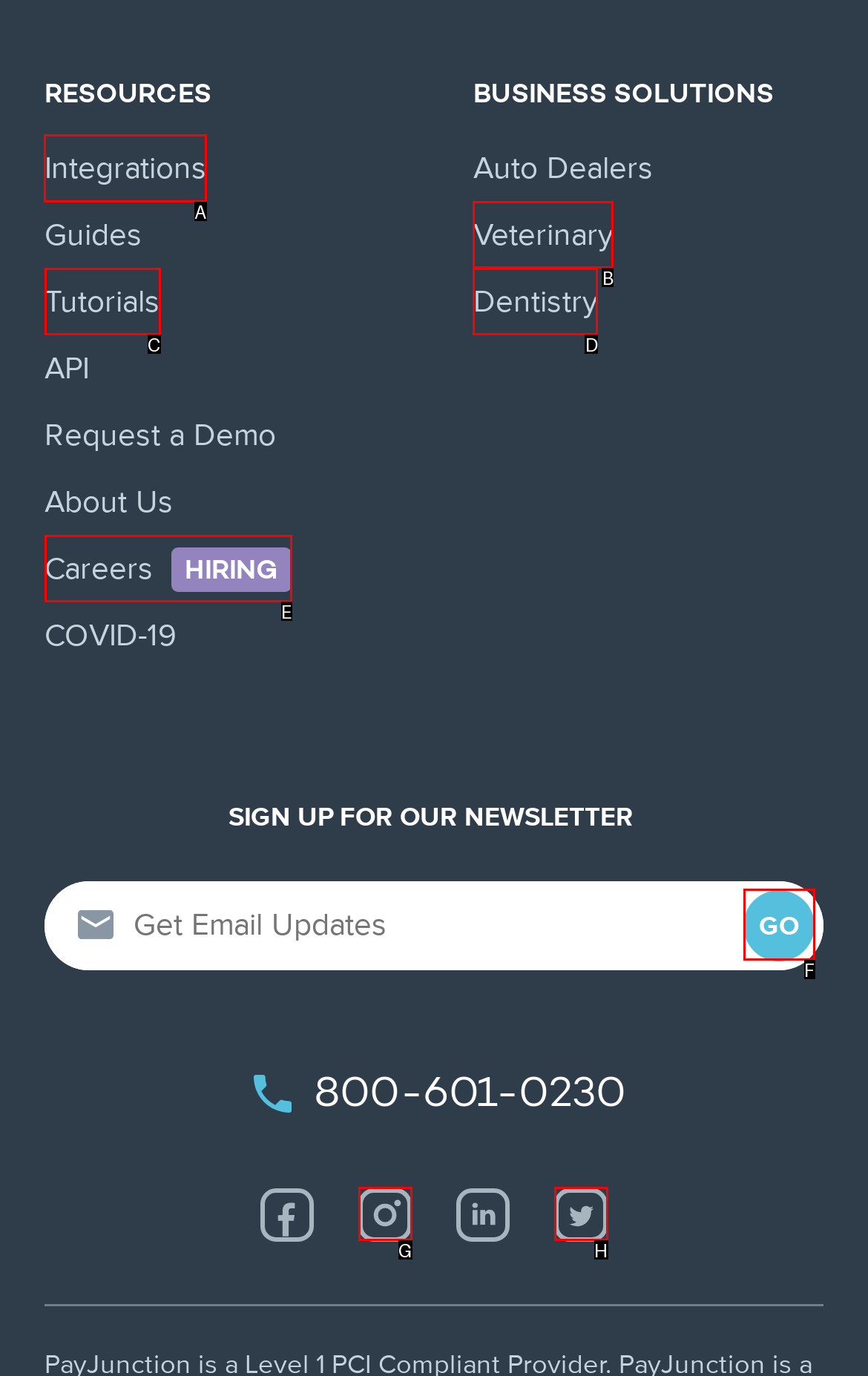For the instruction: Click on Integrations, which HTML element should be clicked?
Respond with the letter of the appropriate option from the choices given.

A